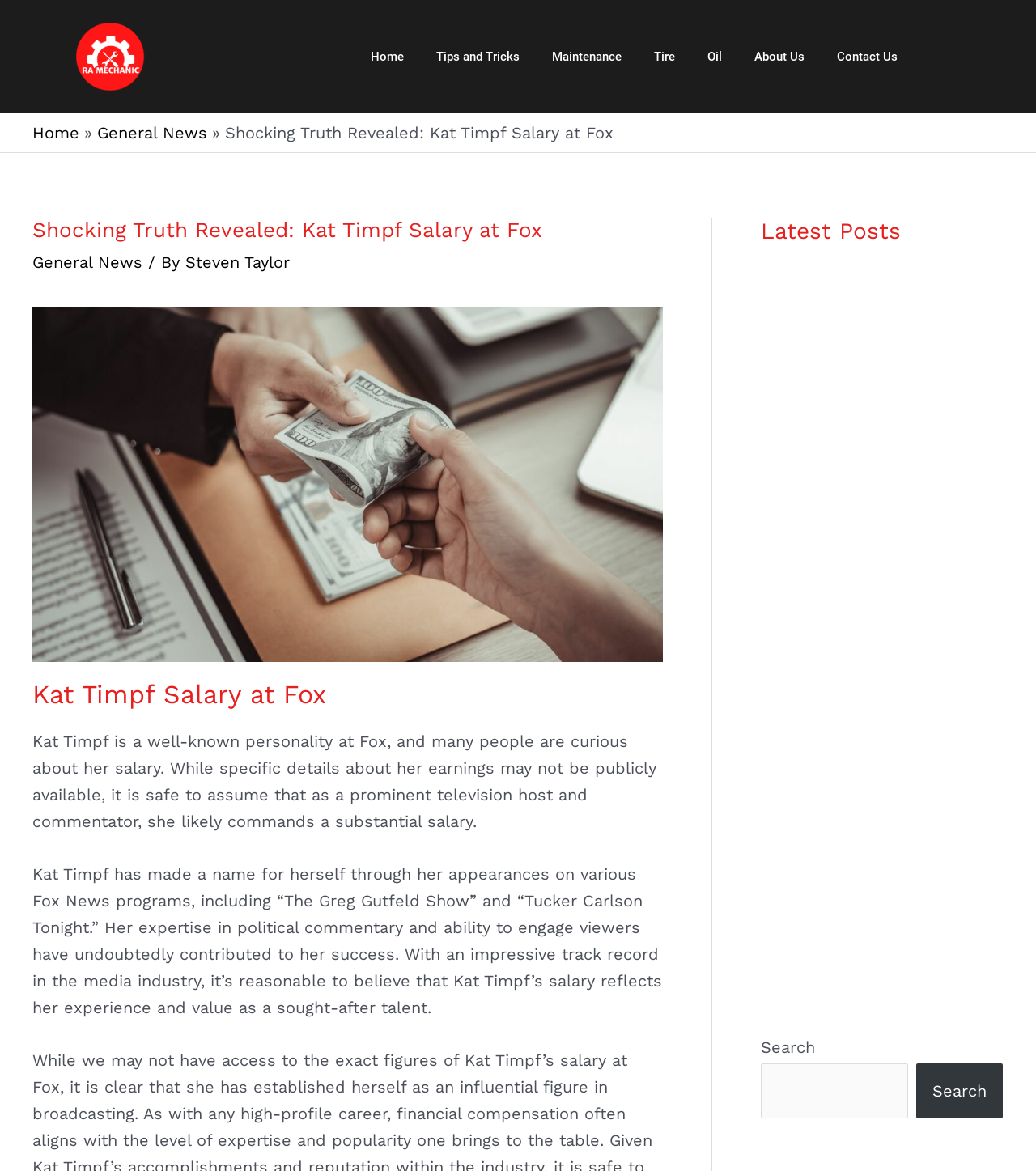Indicate the bounding box coordinates of the clickable region to achieve the following instruction: "Click the 'Contact Us' link."

[0.792, 0.029, 0.882, 0.068]